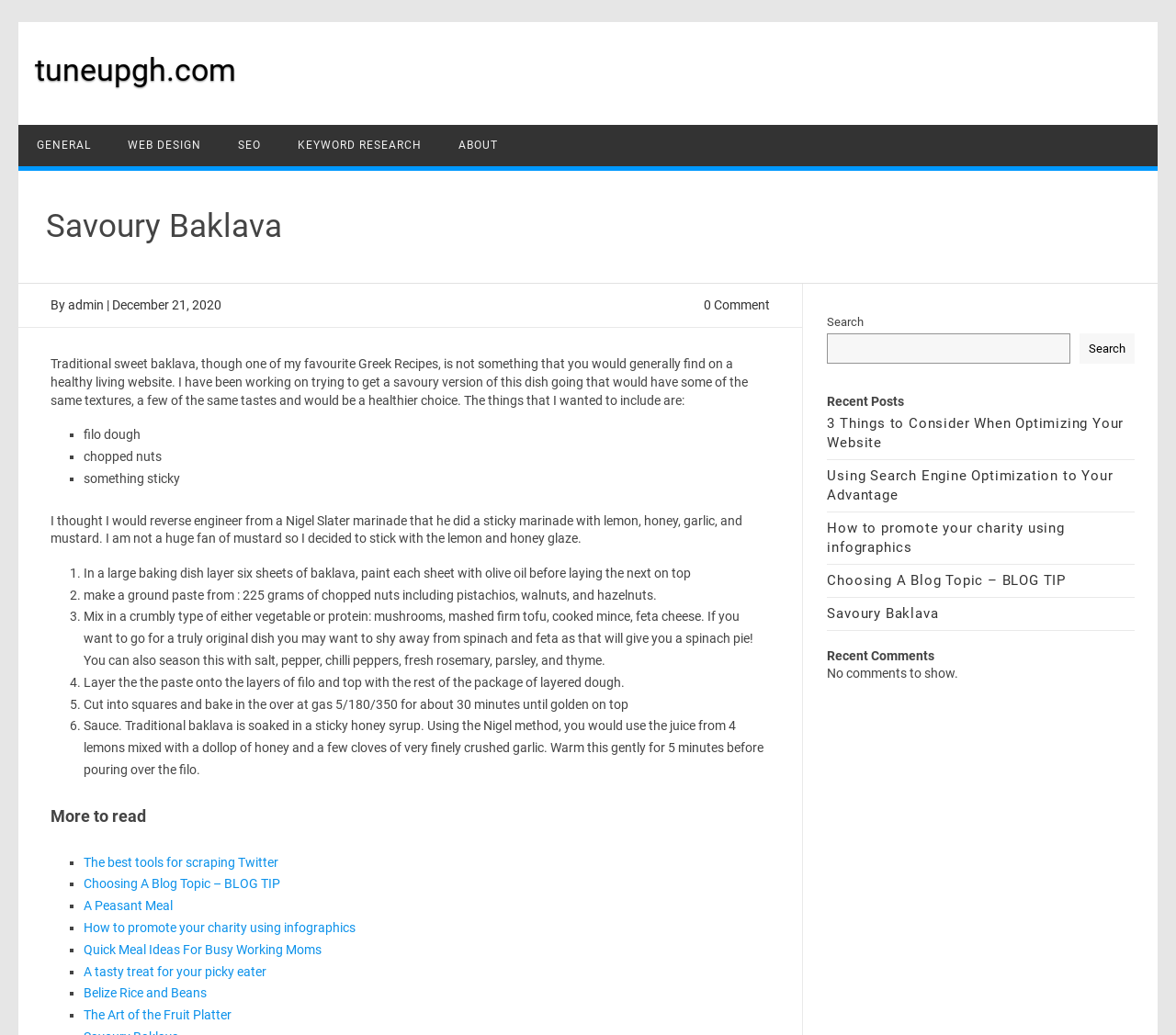Determine the bounding box coordinates for the region that must be clicked to execute the following instruction: "Click on the 'GENERAL' link".

[0.016, 0.121, 0.093, 0.16]